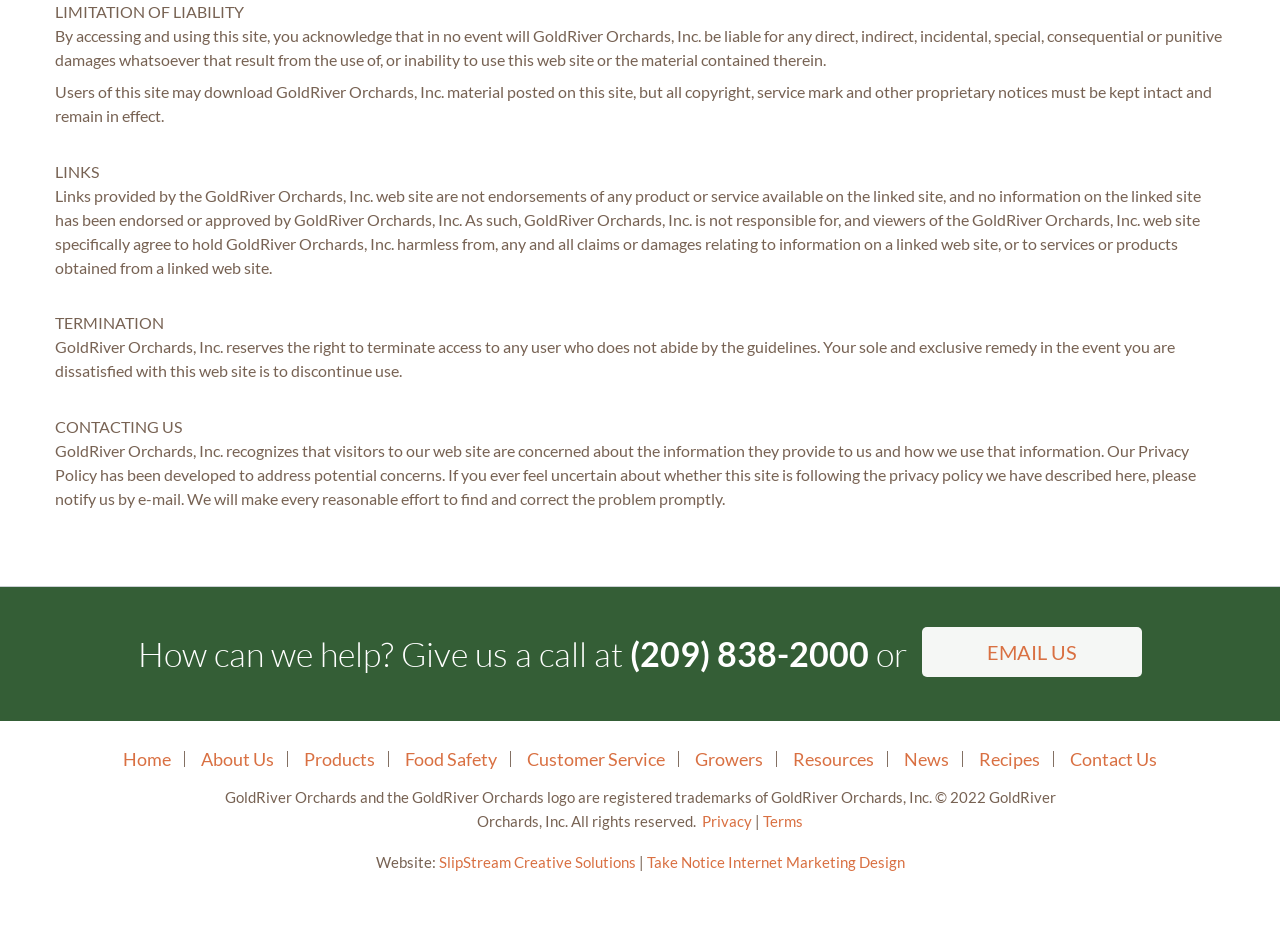Can you find the bounding box coordinates for the UI element given this description: "Food Safety"? Provide the coordinates as four float numbers between 0 and 1: [left, top, right, bottom].

[0.306, 0.797, 0.399, 0.814]